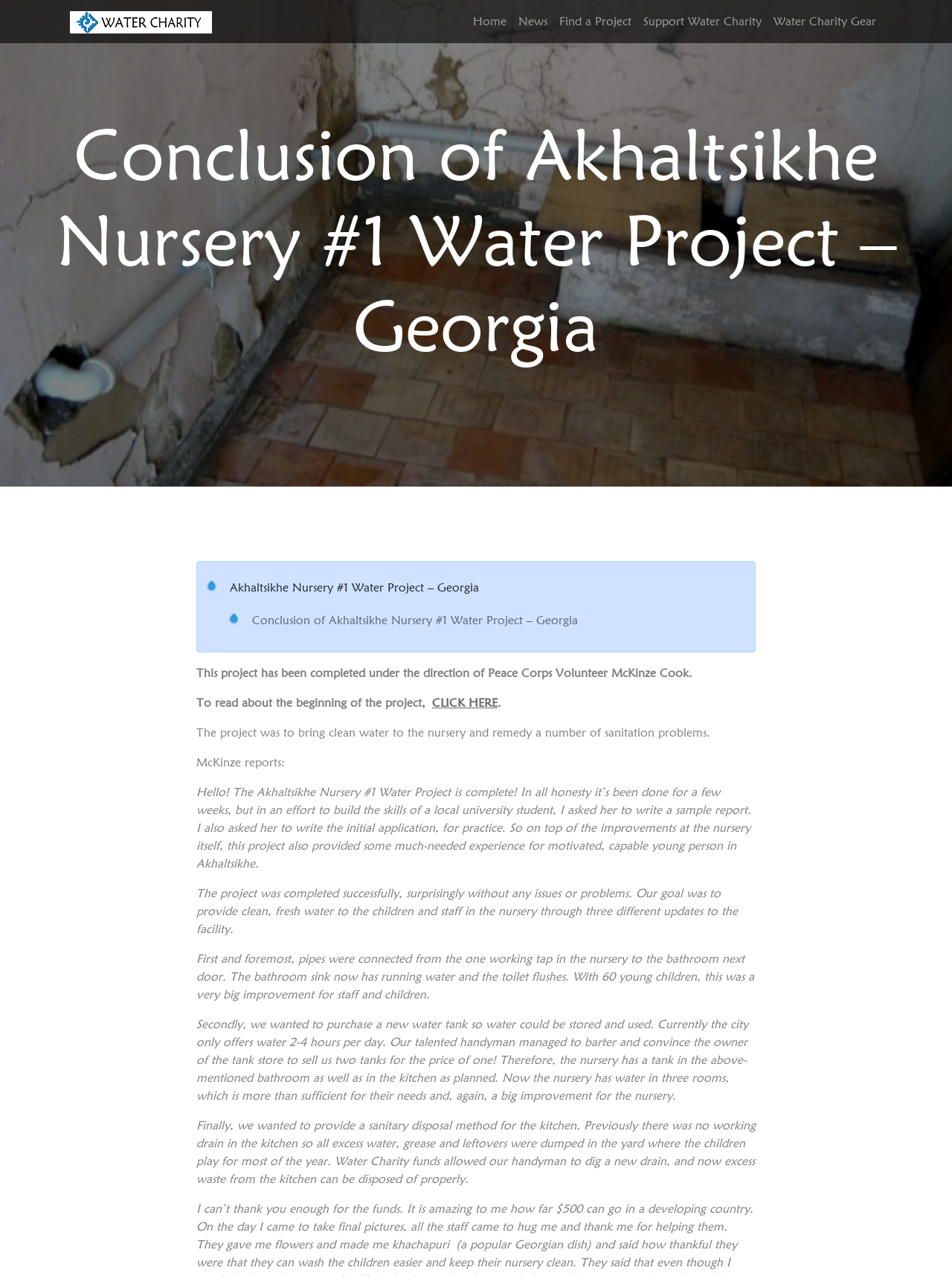Highlight the bounding box coordinates of the element you need to click to perform the following instruction: "Click WaterCharity Logo."

[0.073, 0.005, 0.434, 0.029]